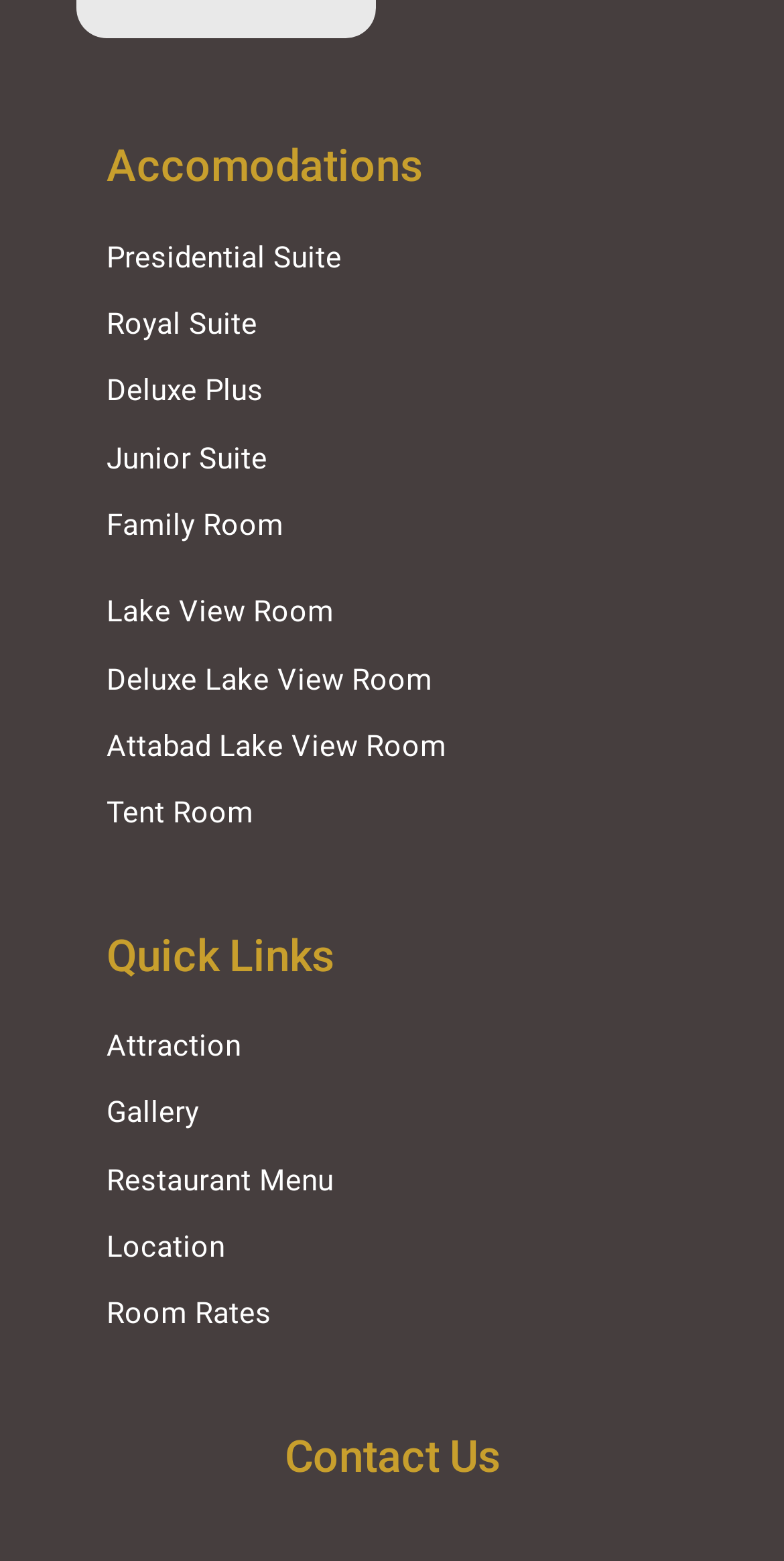Predict the bounding box coordinates of the area that should be clicked to accomplish the following instruction: "Contact Us". The bounding box coordinates should consist of four float numbers between 0 and 1, i.e., [left, top, right, bottom].

[0.136, 0.917, 0.864, 0.95]